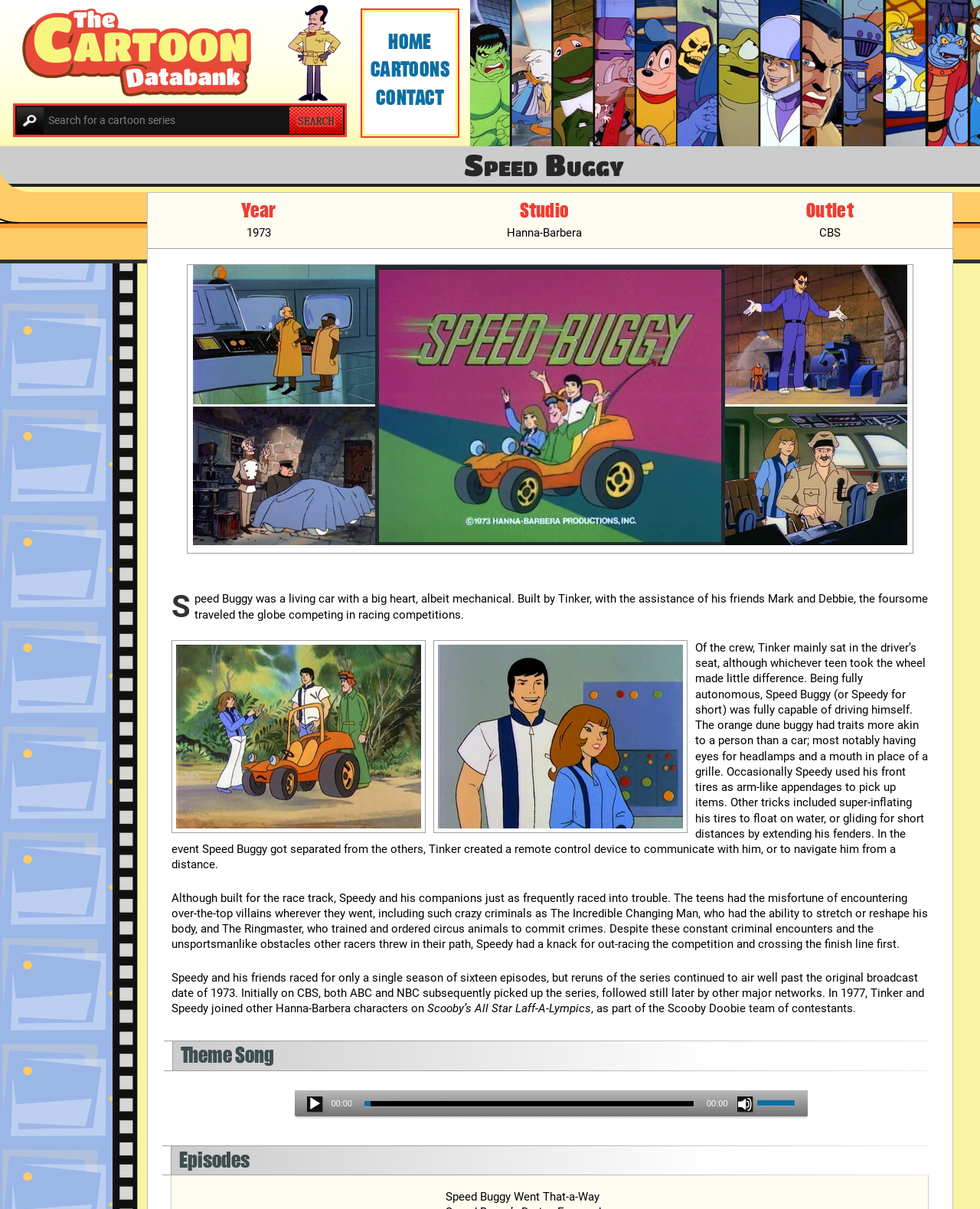Using details from the image, please answer the following question comprehensively:
What is the year Speed Buggy was first broadcast?

The year Speed Buggy was first broadcast is mentioned in the text 'Year: 1973' under the heading 'Speed Buggy'.